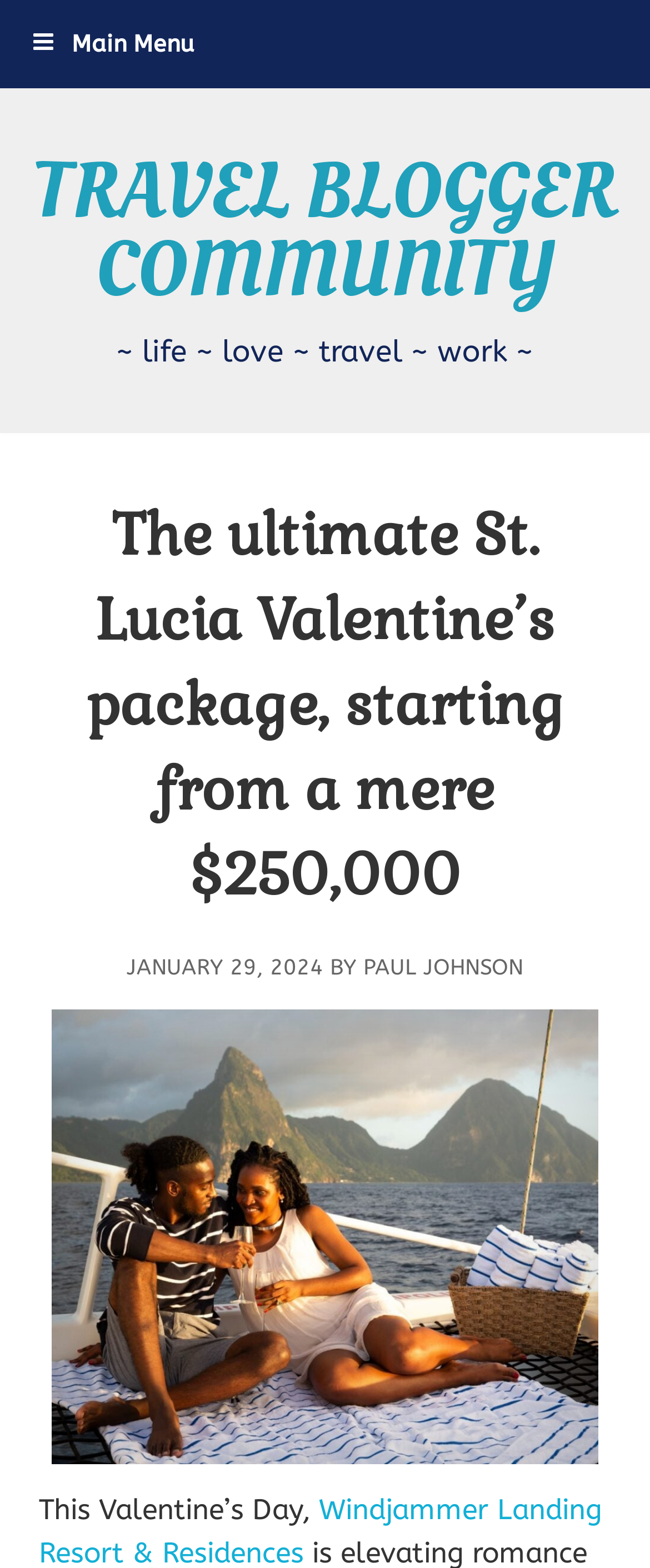Give a one-word or phrase response to the following question: Who is the author of the blog post?

Paul Johnson